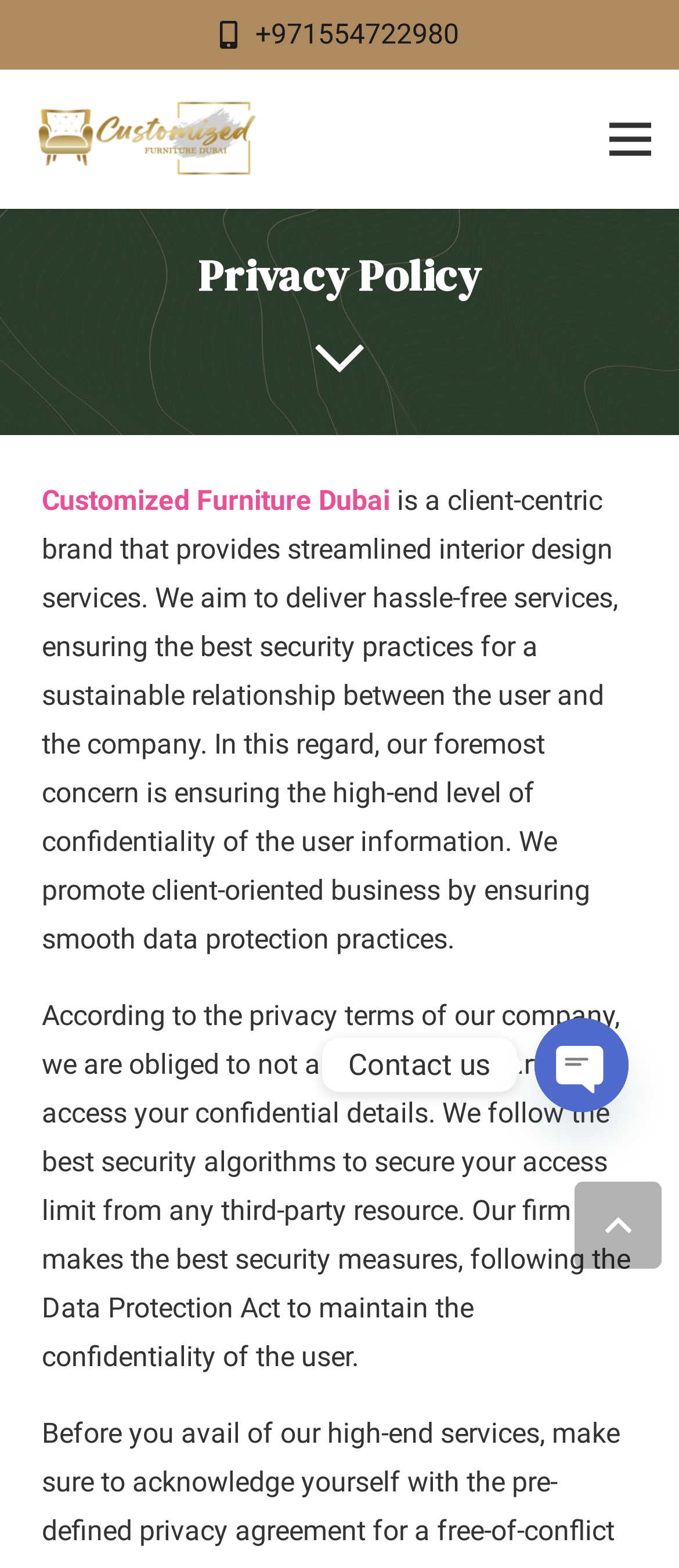Write an elaborate caption that captures the essence of the webpage.

The webpage is about the privacy policy of Customized Furniture Dubai. At the top, there is a logo of the company on the left, and a menu button on the right. Below the logo, there is a phone number and a link to the company's website. 

The main content of the page is divided into two sections. The first section has a heading "Privacy Policy" and describes the company's commitment to protecting user information and ensuring confidentiality. The second section explains the company's data protection practices, including not allowing third-party access to user details and following the Data Protection Act.

On the right side of the page, there are links to contact the company through phone, WhatsApp, and email, each accompanied by an icon. Below these links, there is a "Contact us" text and a button to open a chat window.

At the bottom of the page, there is a "Back to top" button.